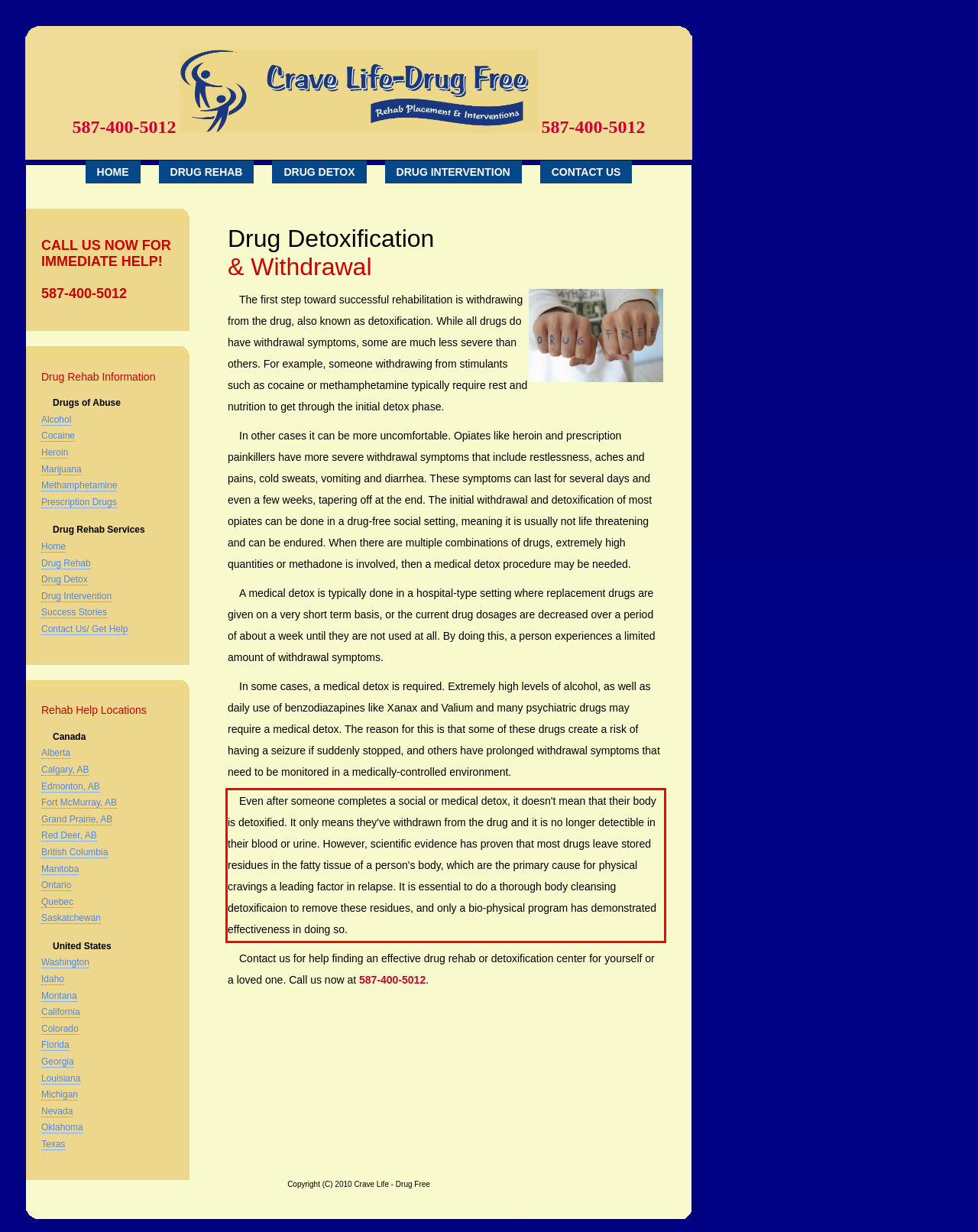There is a screenshot of a webpage with a red bounding box around a UI element. Please use OCR to extract the text within the red bounding box.

Even after someone completes a social or medical detox, it doesn't mean that their body is detoxified. It only means they've withdrawn from the drug and it is no longer detectible in their blood or urine. However, scientific evidence has proven that most drugs leave stored residues in the fatty tissue of a person's body, which are the primary cause for physical cravings a leading factor in relapse. It is essential to do a thorough body cleansing detoxificaion to remove these residues, and only a bio-physical program has demonstrated effectiveness in doing so.